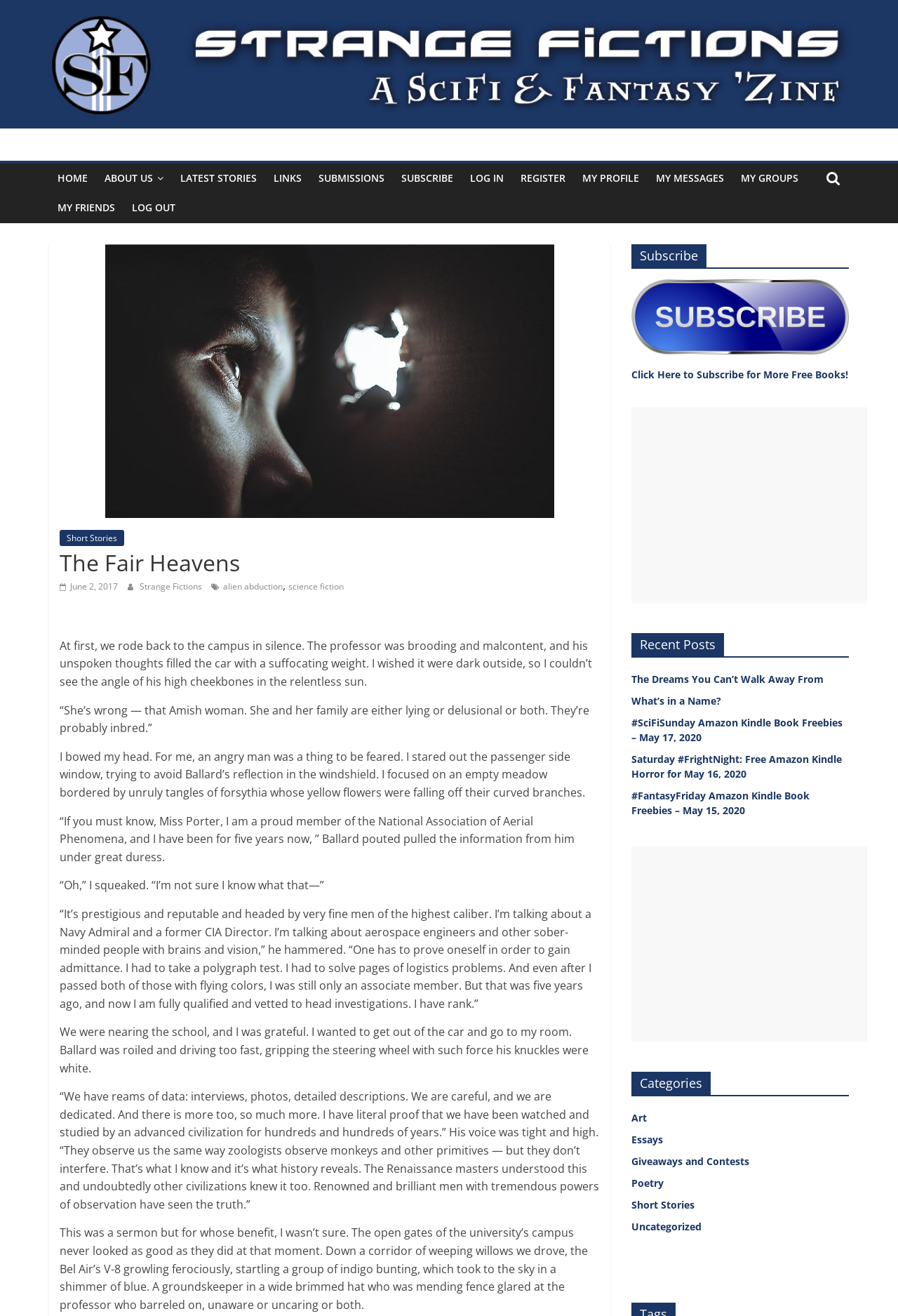Provide the bounding box coordinates for the UI element described in this sentence: "June 2, 2017November 21, 2017". The coordinates should be four float values between 0 and 1, i.e., [left, top, right, bottom].

[0.066, 0.441, 0.131, 0.45]